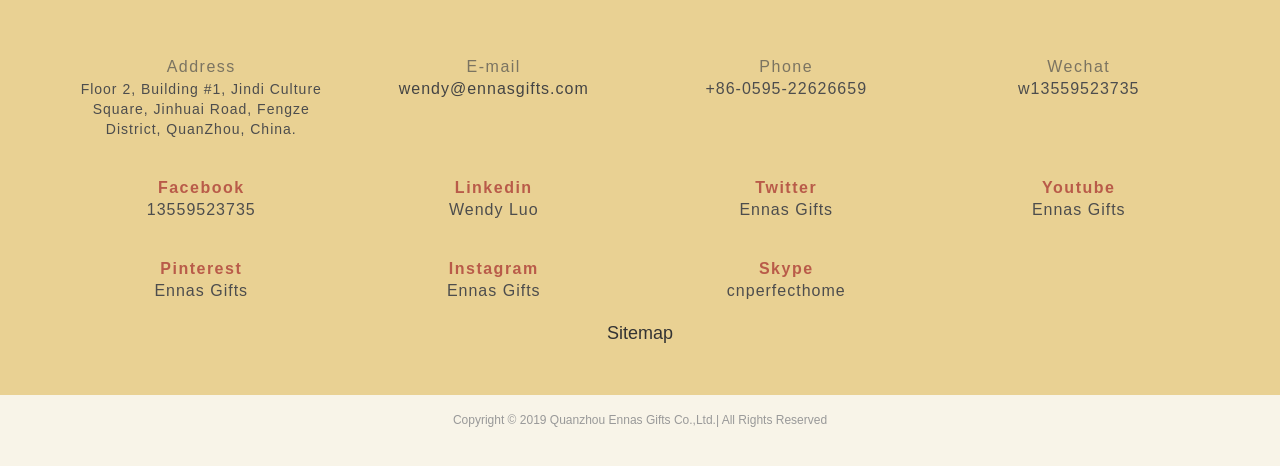What is the company's address?
Provide a thorough and detailed answer to the question.

The address can be found in the contact information section, where it is listed as 'Floor 2, Building #1, Jindi Culture Square, Jinhuai Road, Fengze District, QuanZhou, China'.